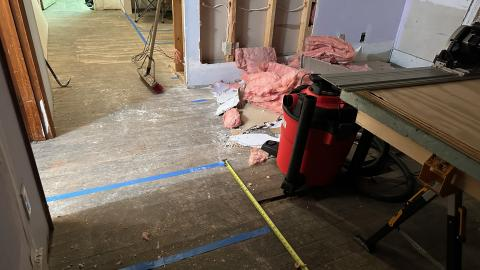Describe all the elements and aspects of the image comprehensively.

The image depicts an interior space undergoing renovations, likely in a residential setting. In the foreground, a section of wooden flooring is visible, marked by blue tape lines that indicate areas of measurement or preparation. Scattered debris, including pink insulation material, is strewn about, suggesting ongoing construction activities. A red vacuum cleaner stands prominently to the right, indicating efforts to maintain cleanliness amid the disorder. In the background, unfinished walls reveal exposed studs, highlighting the work that is yet to be completed. The overall atmosphere conveys a sense of transition as the space is being reimagined or remodeled.